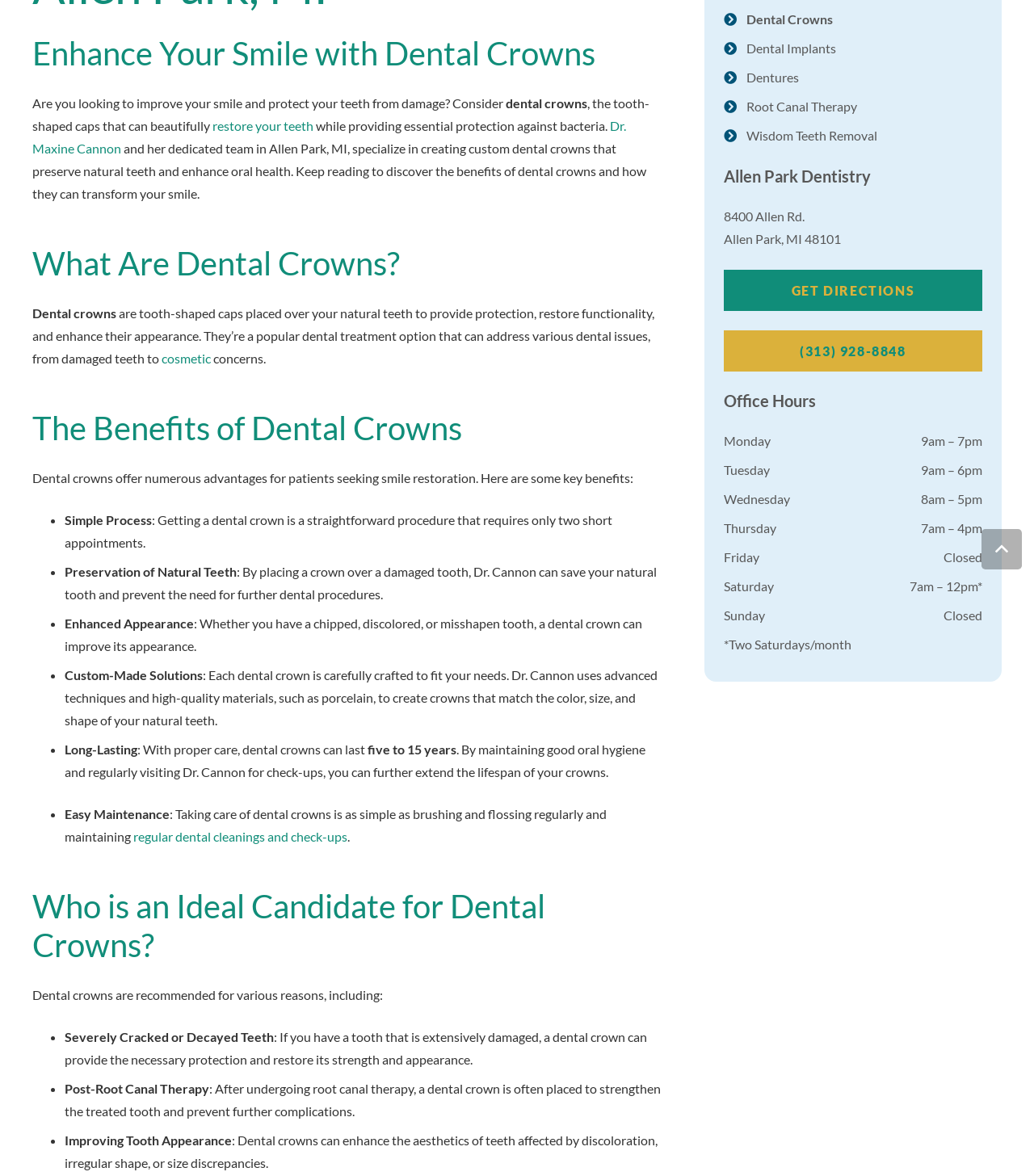Bounding box coordinates are to be given in the format (top-left x, top-left y, bottom-right x, bottom-right y). All values must be floating point numbers between 0 and 1. Provide the bounding box coordinate for the UI element described as: Dr. Maxine Cannon

[0.031, 0.1, 0.605, 0.133]